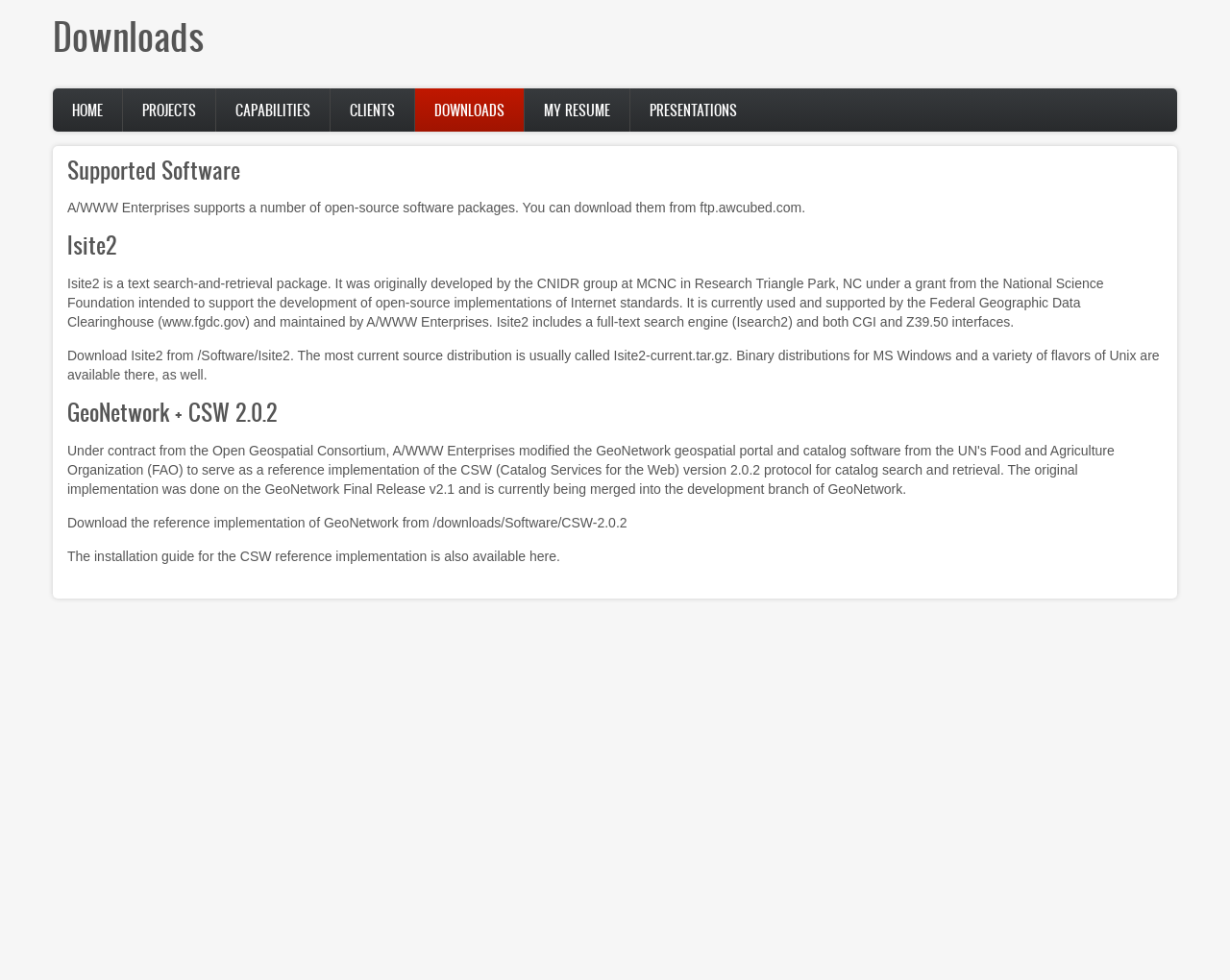Identify the bounding box coordinates of the section that should be clicked to achieve the task described: "Click on the 'HOME' link".

[0.043, 0.09, 0.099, 0.134]